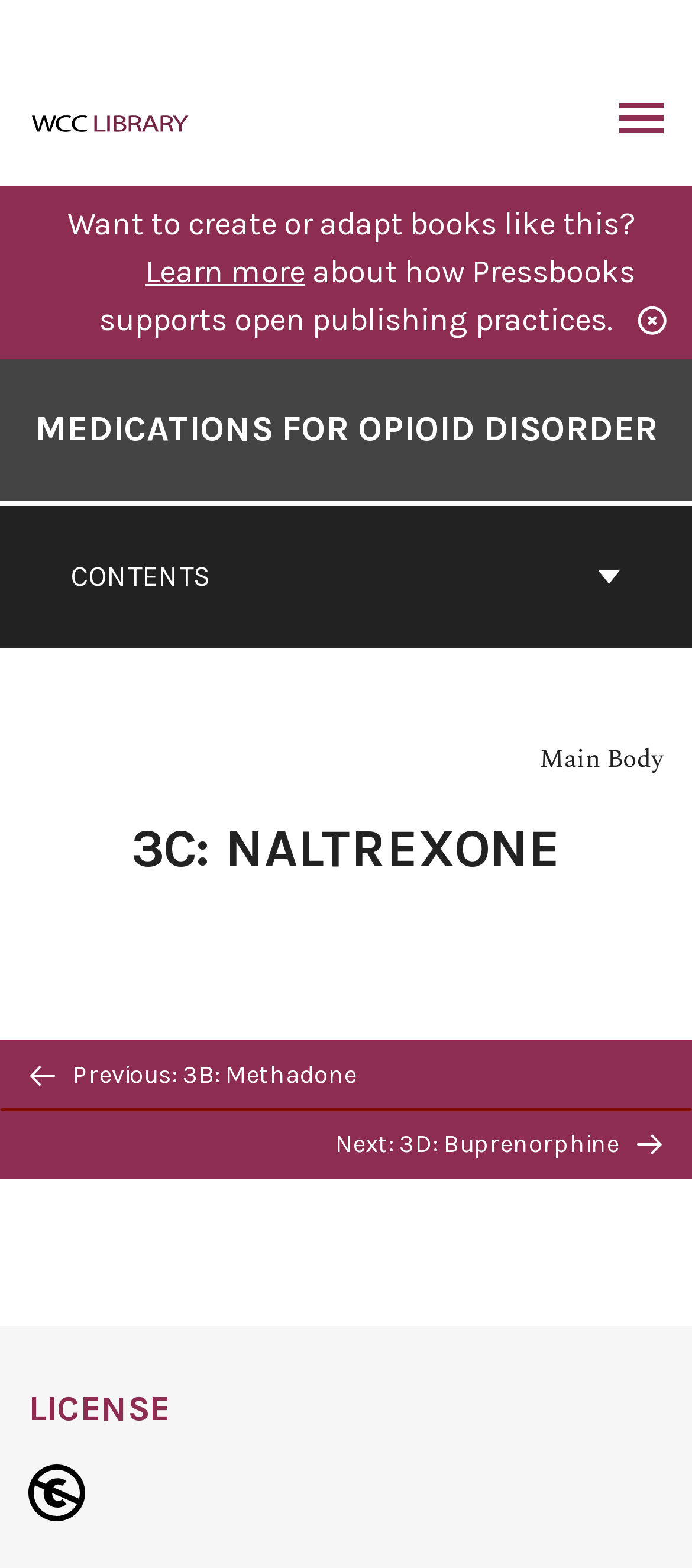What is the purpose of the button 'BACK TO TOP'?
Look at the screenshot and respond with one word or a short phrase.

To go back to the top of the page